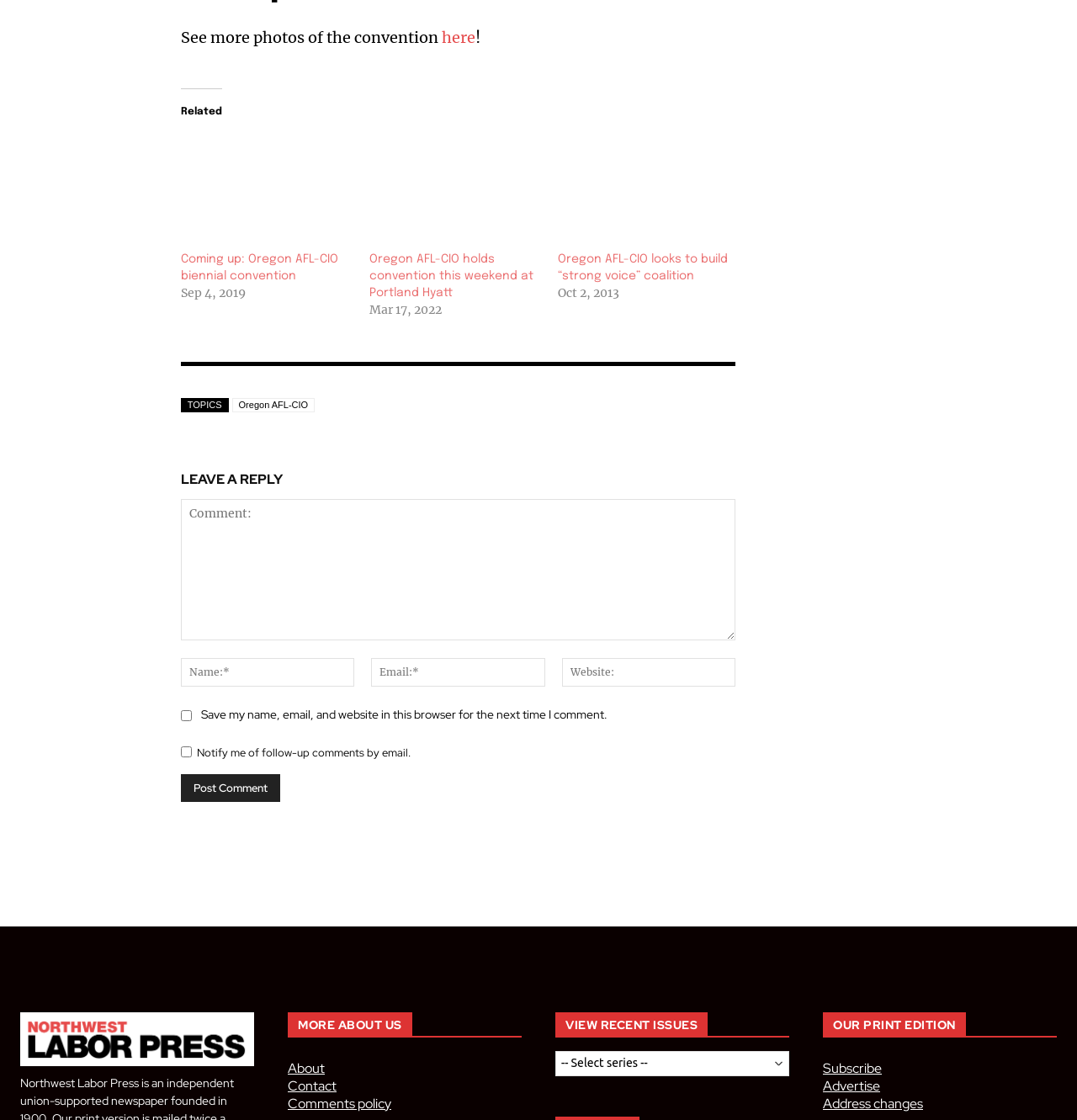Show the bounding box coordinates of the element that should be clicked to complete the task: "Leave a reply".

[0.168, 0.417, 0.683, 0.44]